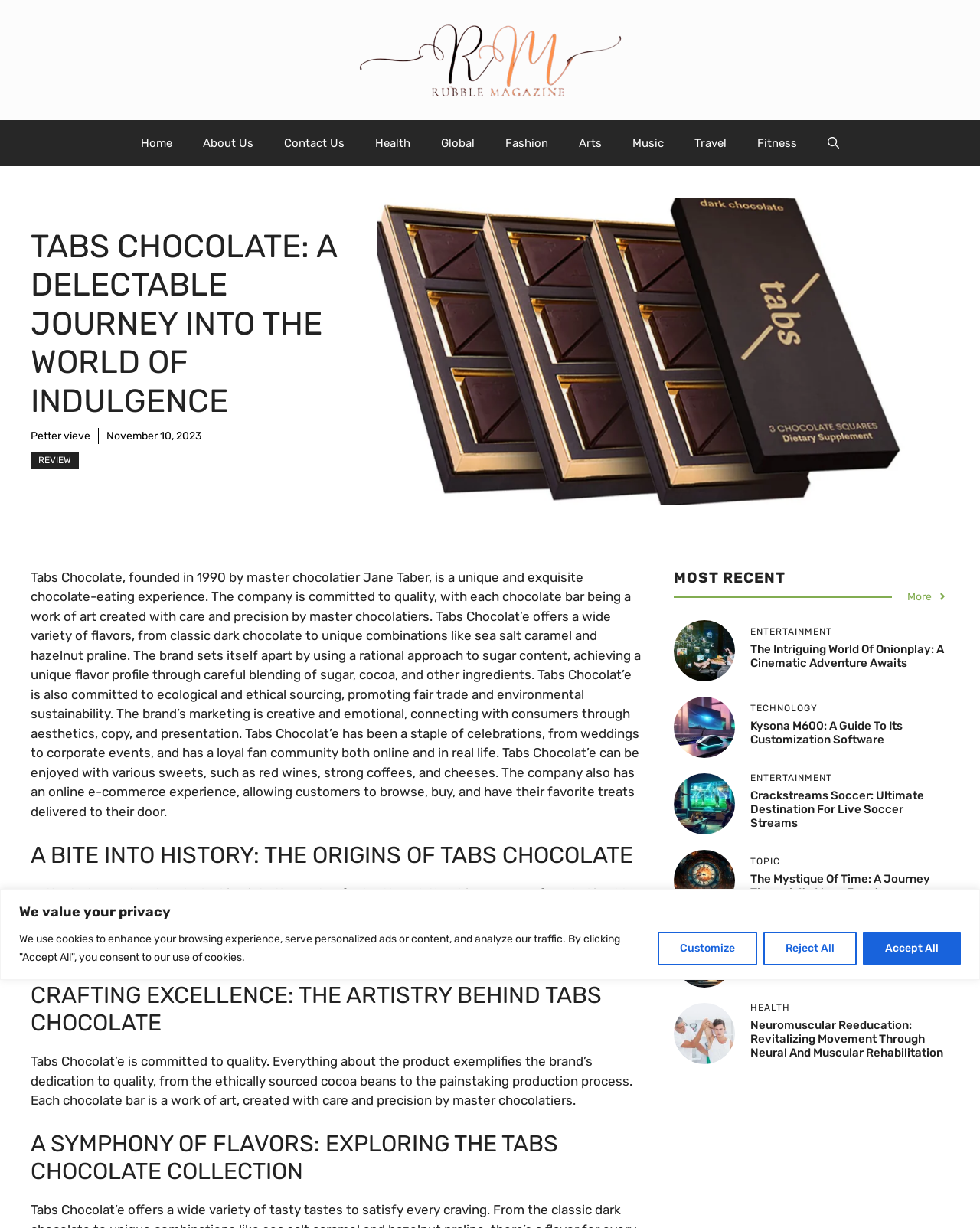Can you find the bounding box coordinates for the UI element given this description: "alt="Kysona M600 Software""? Provide the coordinates as four float numbers between 0 and 1: [left, top, right, bottom].

[0.688, 0.585, 0.75, 0.597]